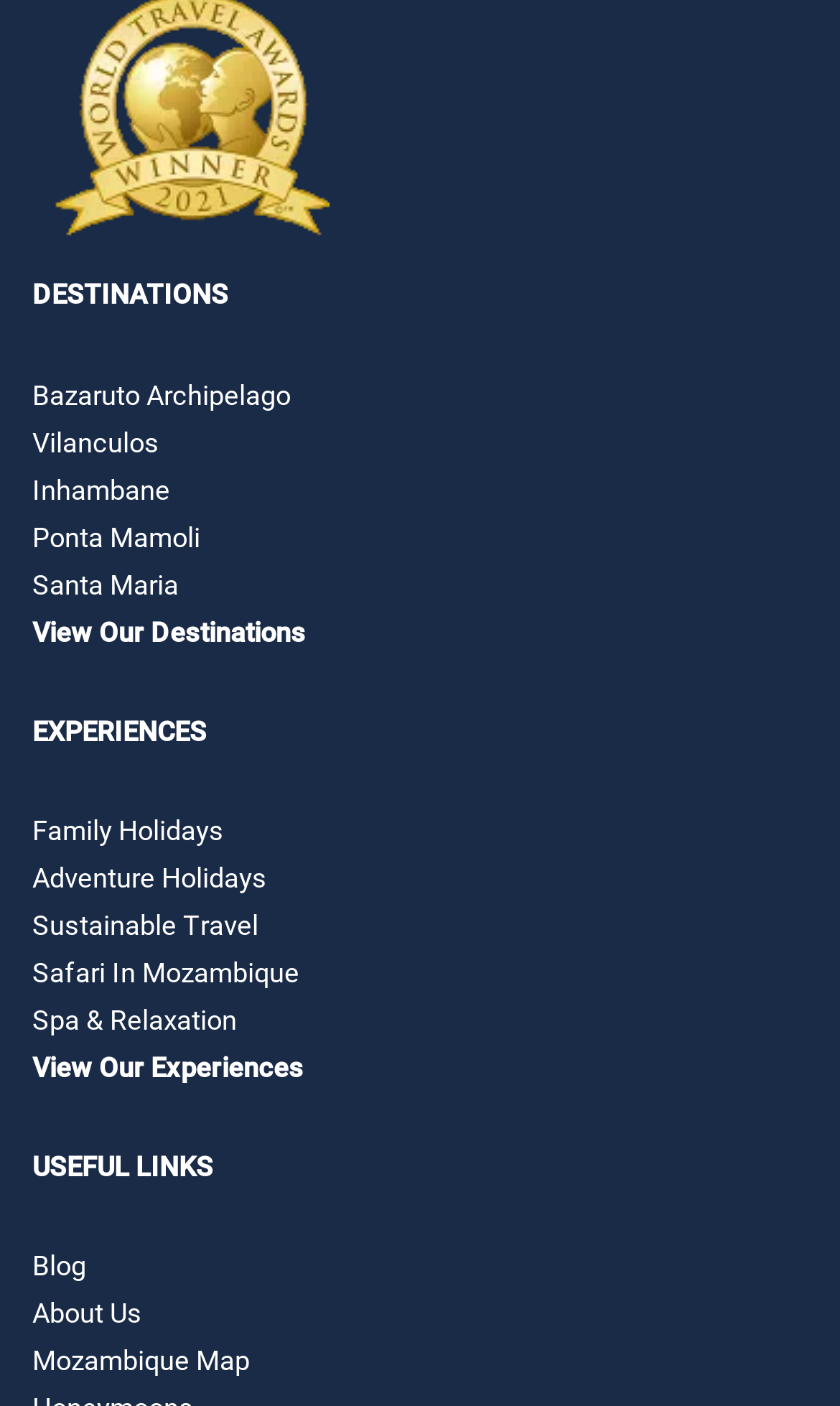Pinpoint the bounding box coordinates for the area that should be clicked to perform the following instruction: "Read the blog".

[0.038, 0.889, 0.103, 0.912]